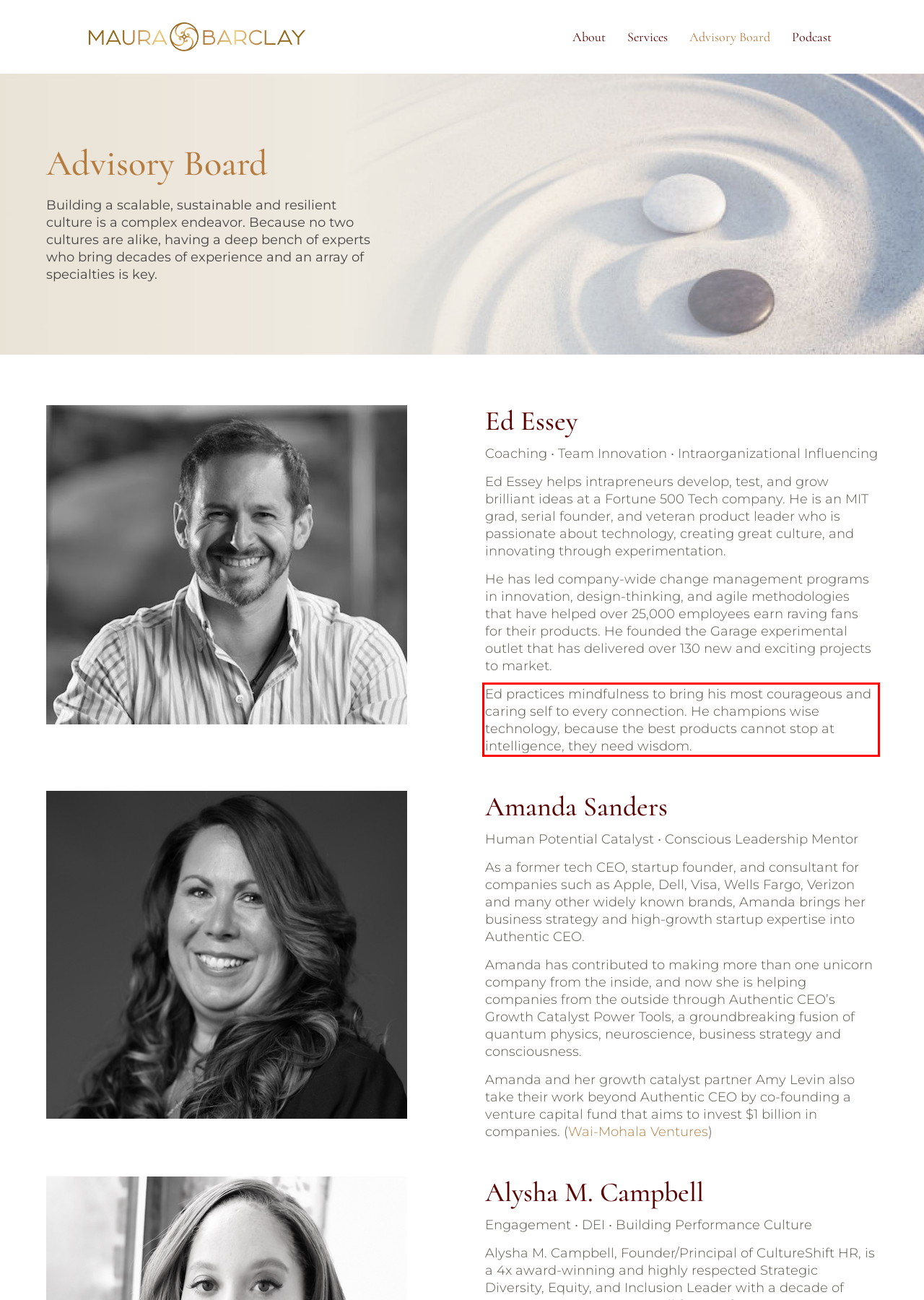Using the provided screenshot, read and generate the text content within the red-bordered area.

Ed practices mindfulness to bring his most courageous and caring self to every connection. He champions wise technology, because the best products cannot stop at intelligence, they need wisdom.